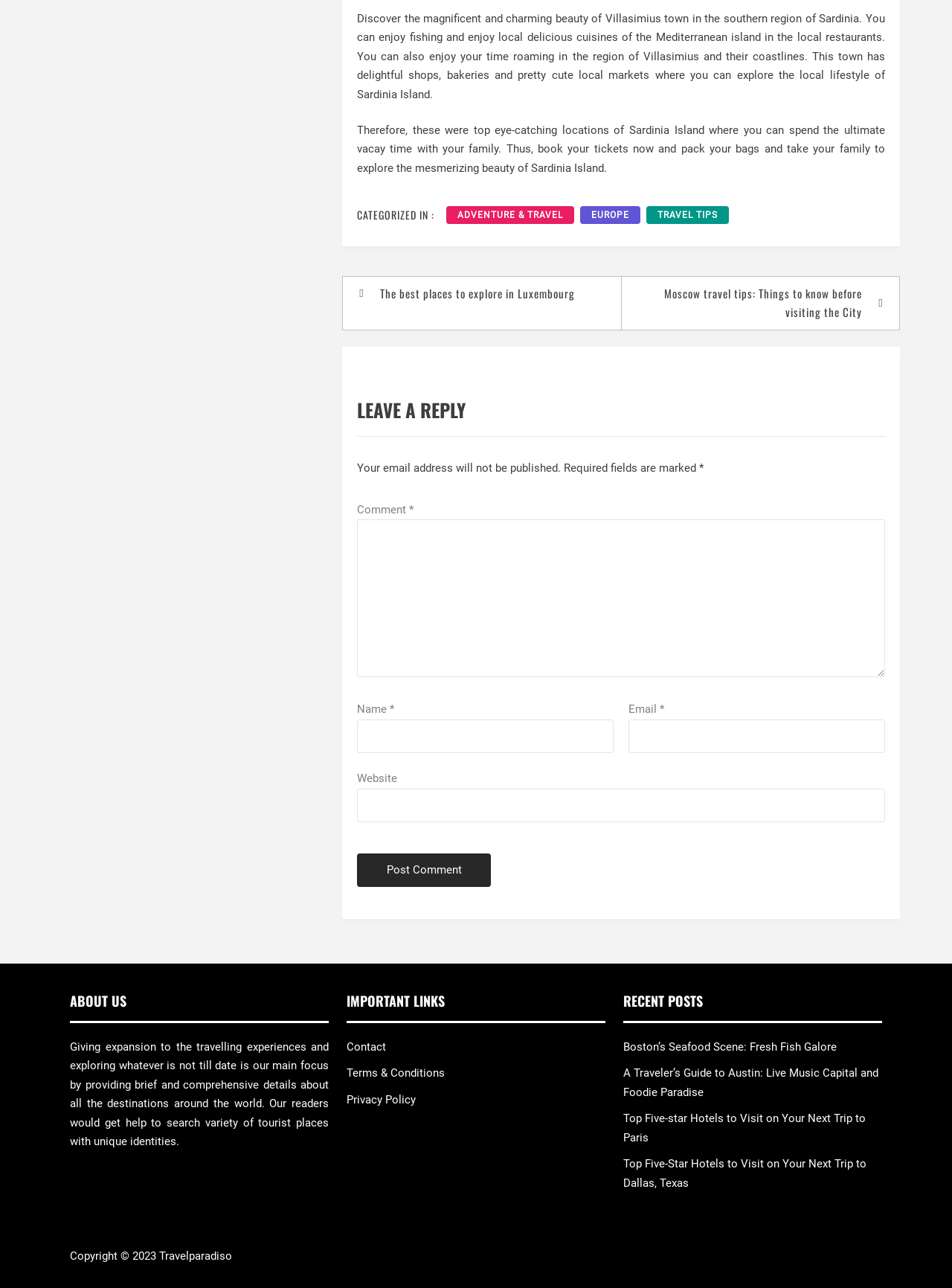Could you highlight the region that needs to be clicked to execute the instruction: "Contact us"?

[0.364, 0.807, 0.405, 0.818]